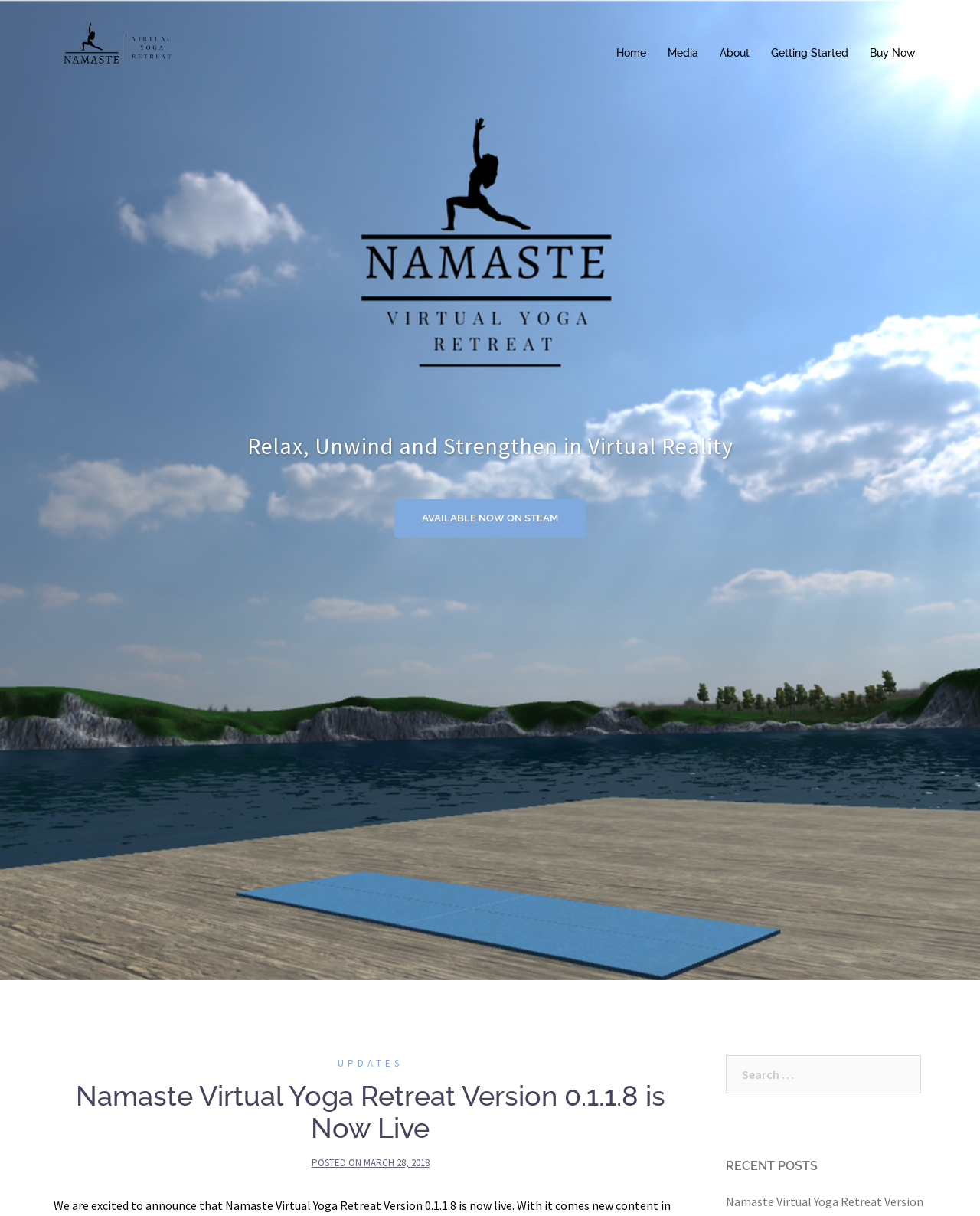Produce a meticulous description of the webpage.

The webpage is a virtual yoga retreat platform called Namaste. At the top left, there is a logo image and a link with the text "Namaste". To the right of the logo, there is a navigation menu with links to "Home", "Media", "About", "Getting Started", and "Buy Now". 

Below the navigation menu, there is a heading that reads "Relax, Unwind and Strengthen in Virtual Reality". Underneath this heading, there is a prominent link that says "AVAILABLE NOW ON STEAM". 

On the lower half of the page, there is a section with a header that contains updates and news articles. The first article is titled "Namaste Virtual Yoga Retreat Version 0.1.1.8 is Now Live" and has a link to read more. Below the article title, there is a timestamp that says "POSTED ON MARCH 28, 2018". 

To the right of the news section, there is a search bar with a label "Search for:" and a text input field. Above the search bar, there is a heading that says "RECENT POSTS".